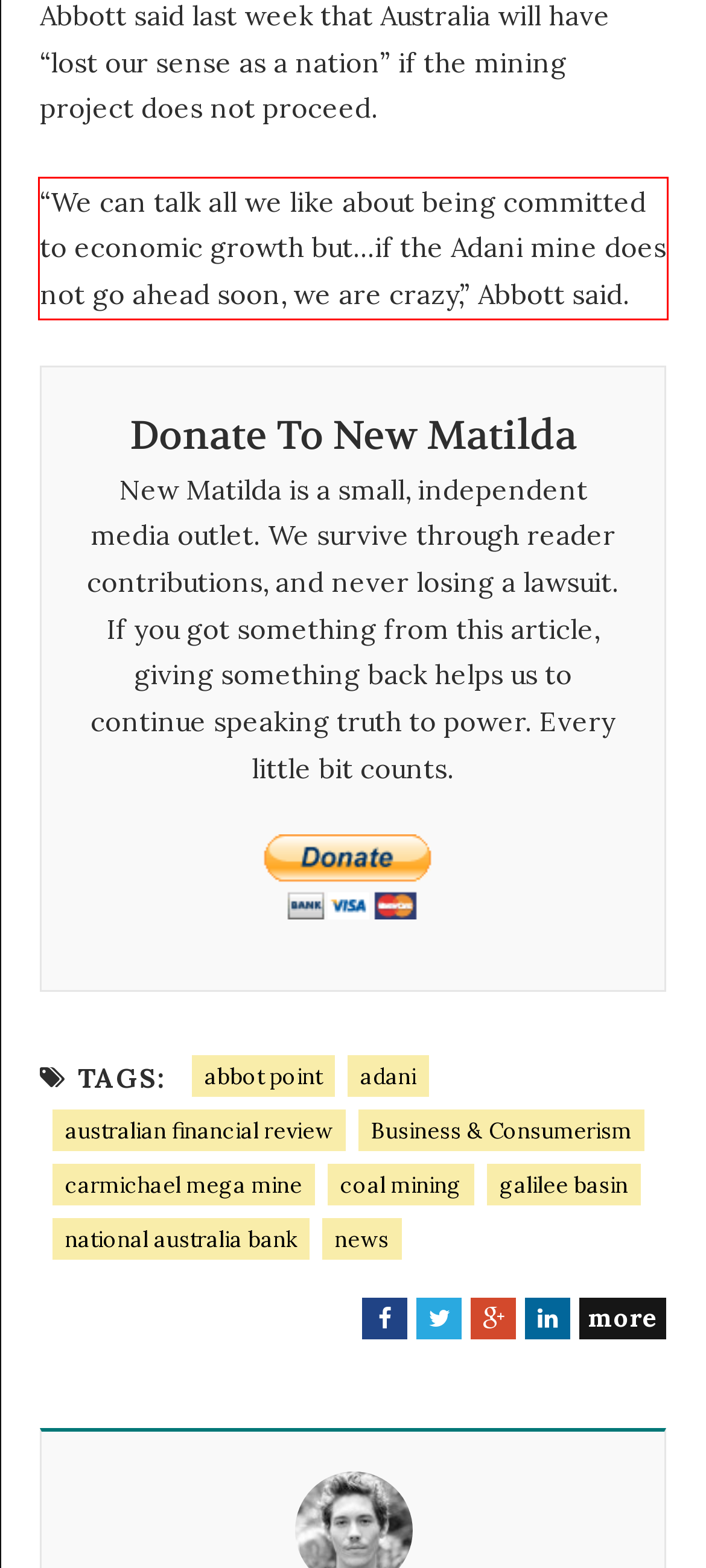You are presented with a webpage screenshot featuring a red bounding box. Perform OCR on the text inside the red bounding box and extract the content.

“We can talk all we like about being committed to economic growth but…if the Adani mine does not go ahead soon, we are crazy,” Abbott said.